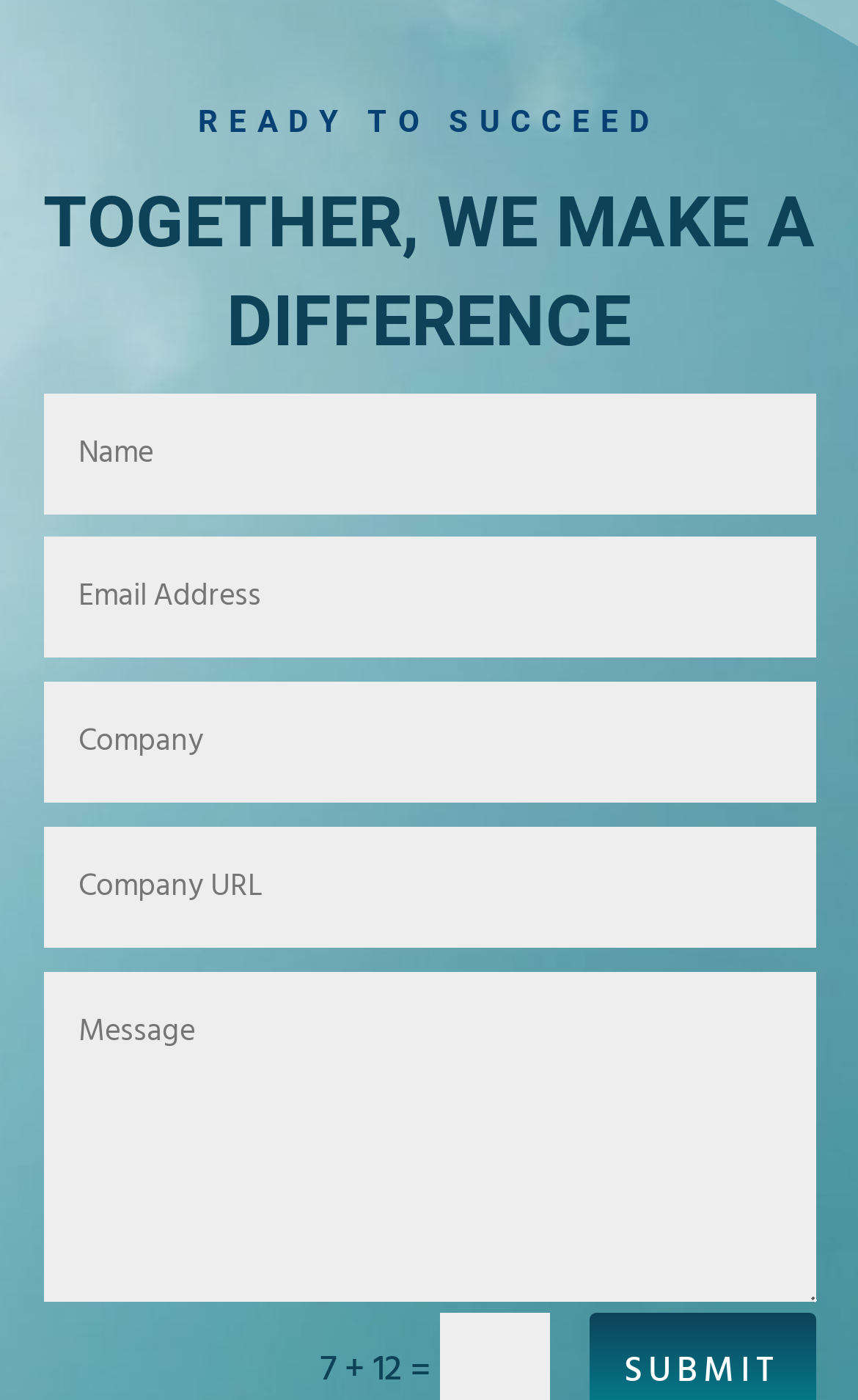How many headings are on the webpage?
Look at the screenshot and respond with one word or a short phrase.

2